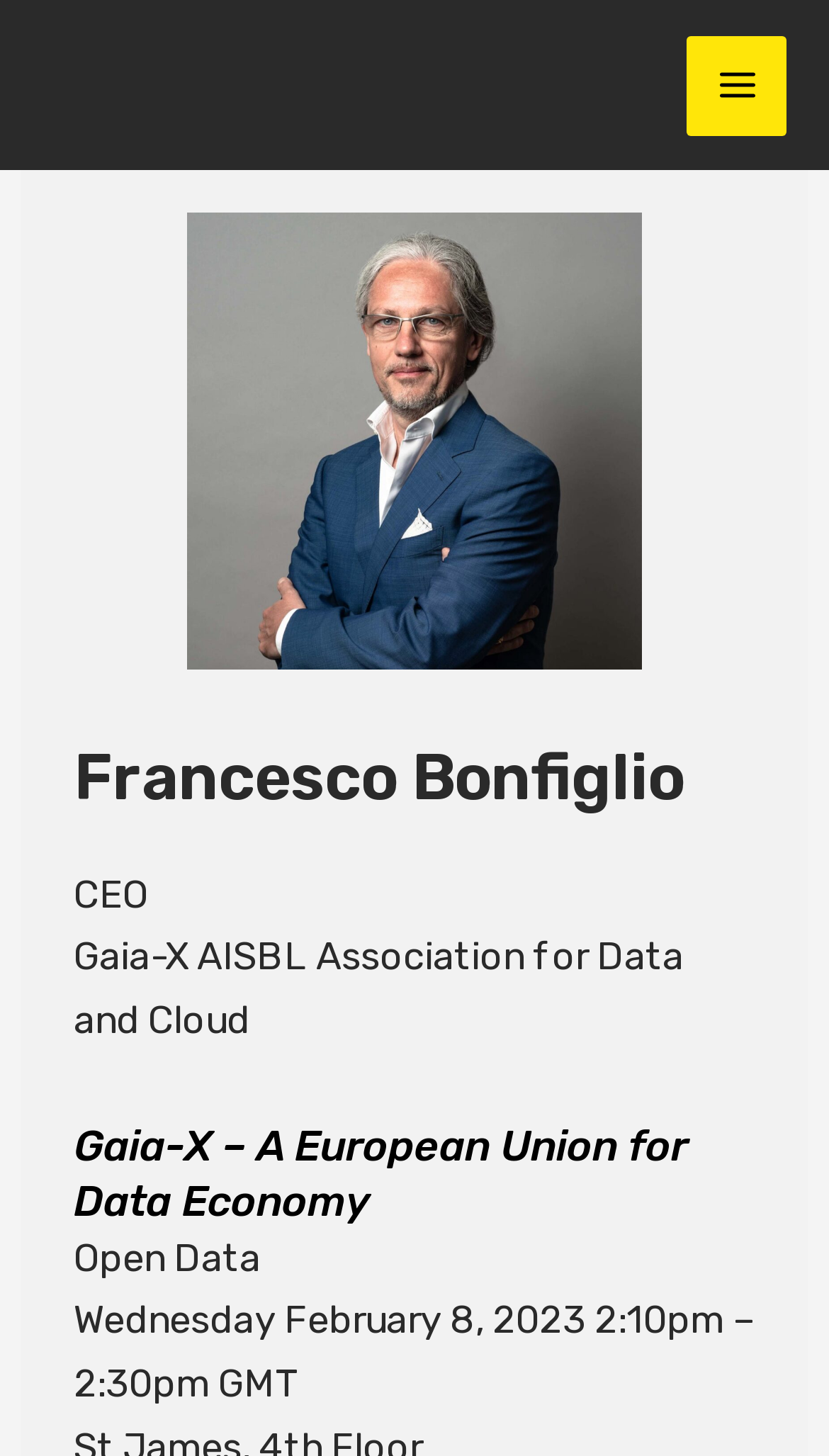Please answer the following question using a single word or phrase: 
Who is the speaker?

Francesco Bonfiglio